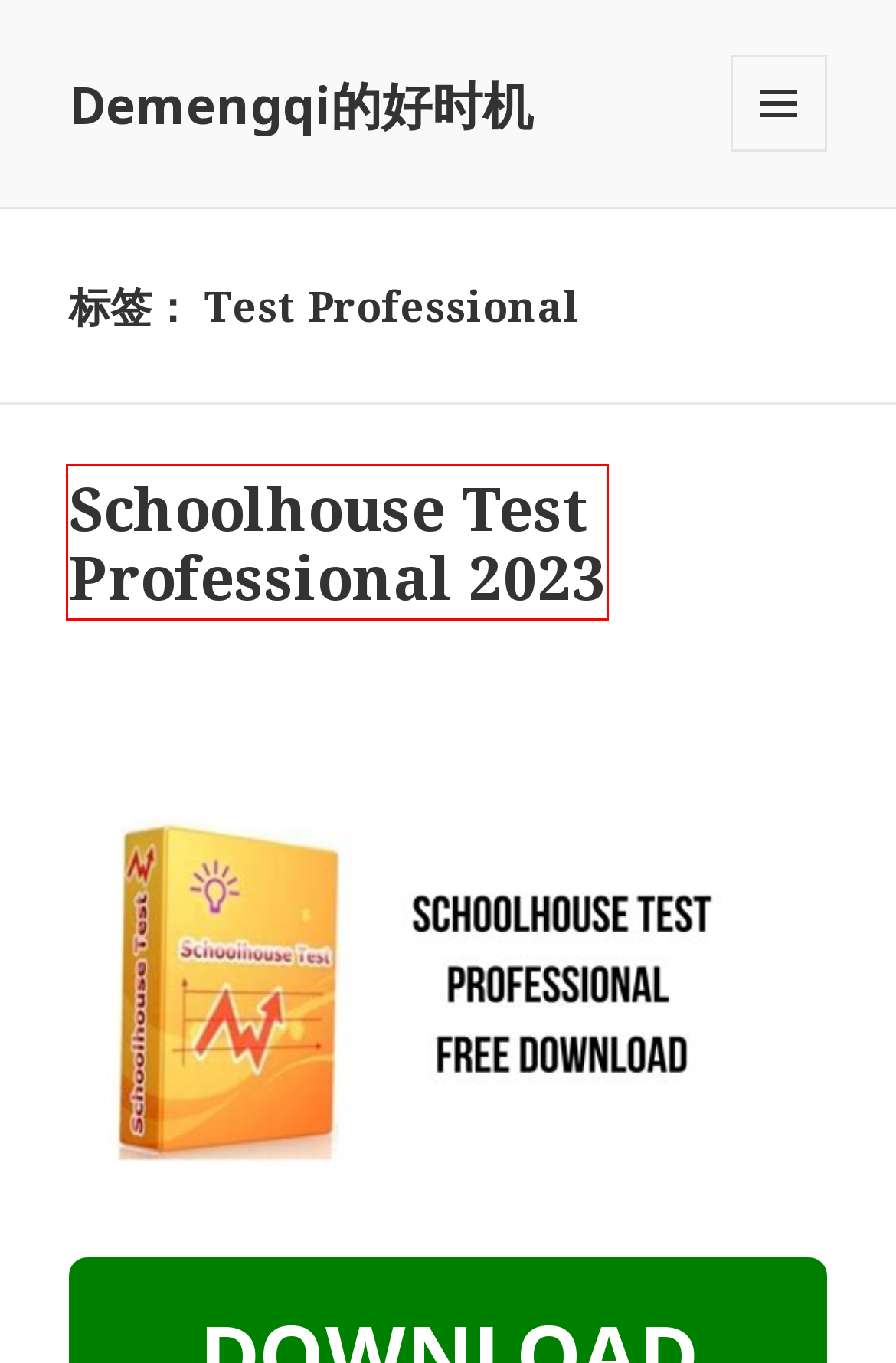Analyze the webpage screenshot with a red bounding box highlighting a UI element. Select the description that best matches the new webpage after clicking the highlighted element. Here are the options:
A. Schoolhouse Test Professional  2023 – Demengqi的好时机
B. Demengqi的好时机 – 个人的生活笔记
C. Schoolhouse Test – Demengqi的好时机
D. Schoolhouse Test Professional – Demengqi的好时机
E. Educational – Demengqi的好时机
F. answer sheet – Demengqi的好时机
G. wadminw – Demengqi的好时机
H. Download Install – Demengqi的好时机

A